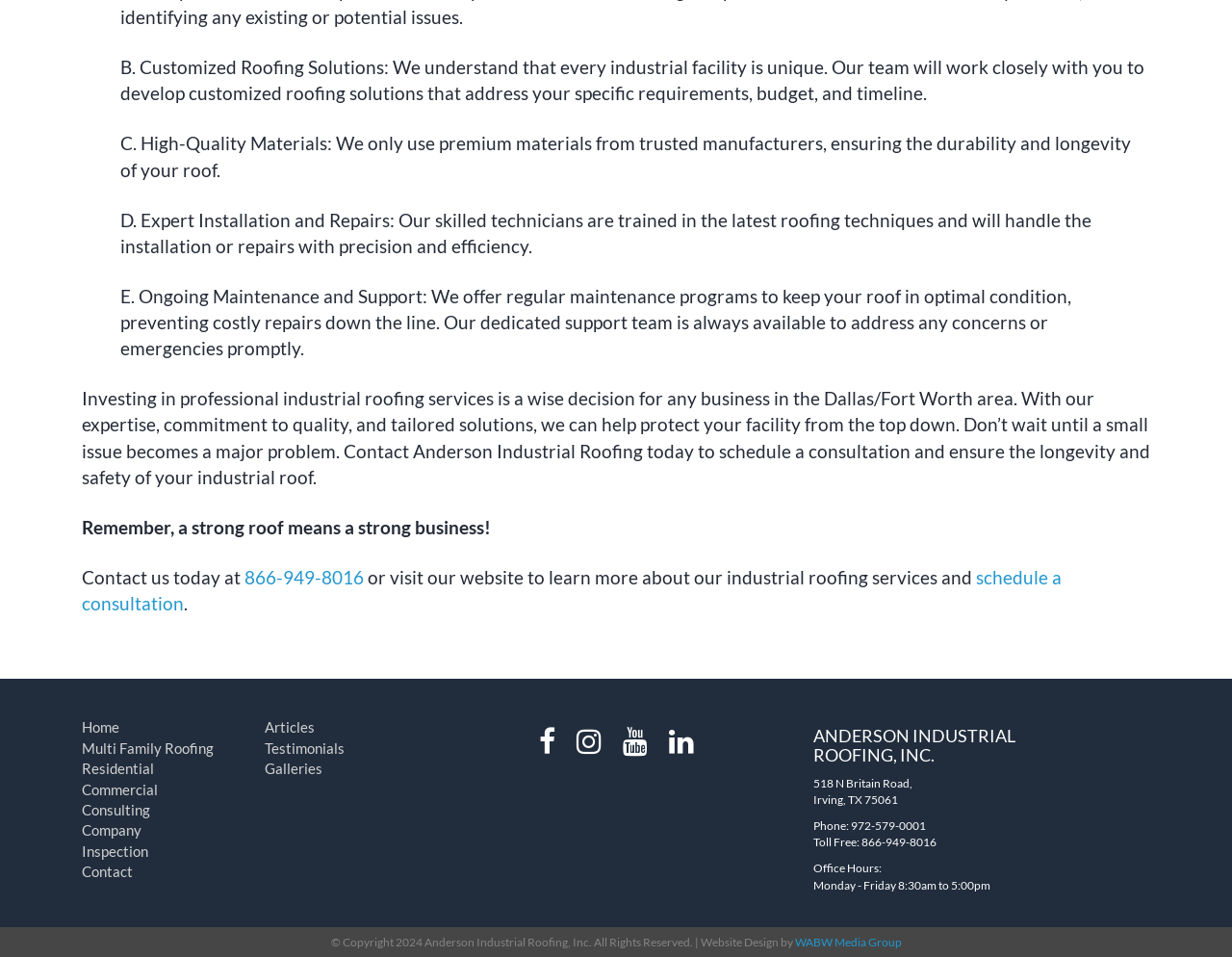Please provide a brief answer to the question using only one word or phrase: 
What is the main service offered by the company?

Industrial roofing services